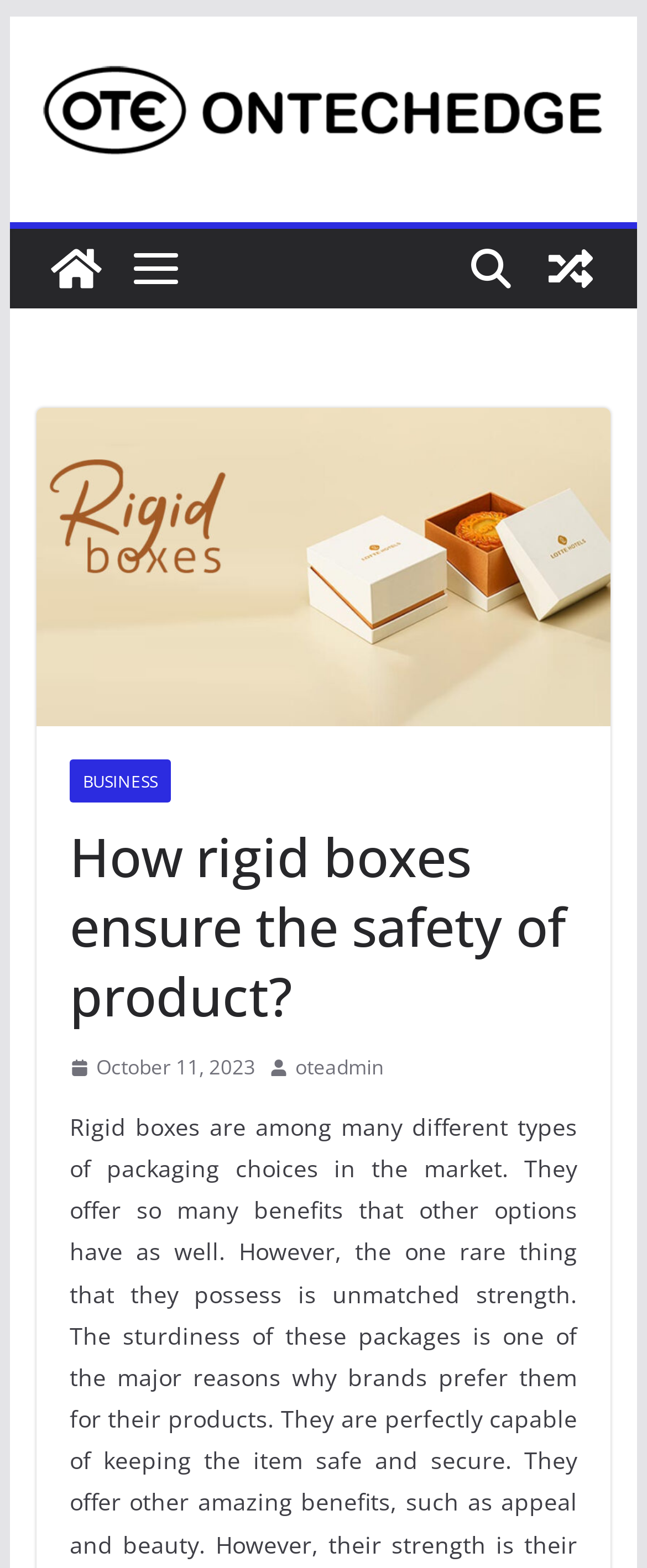What is the logo of the website?
Using the image, answer in one word or phrase.

OnTechEdge